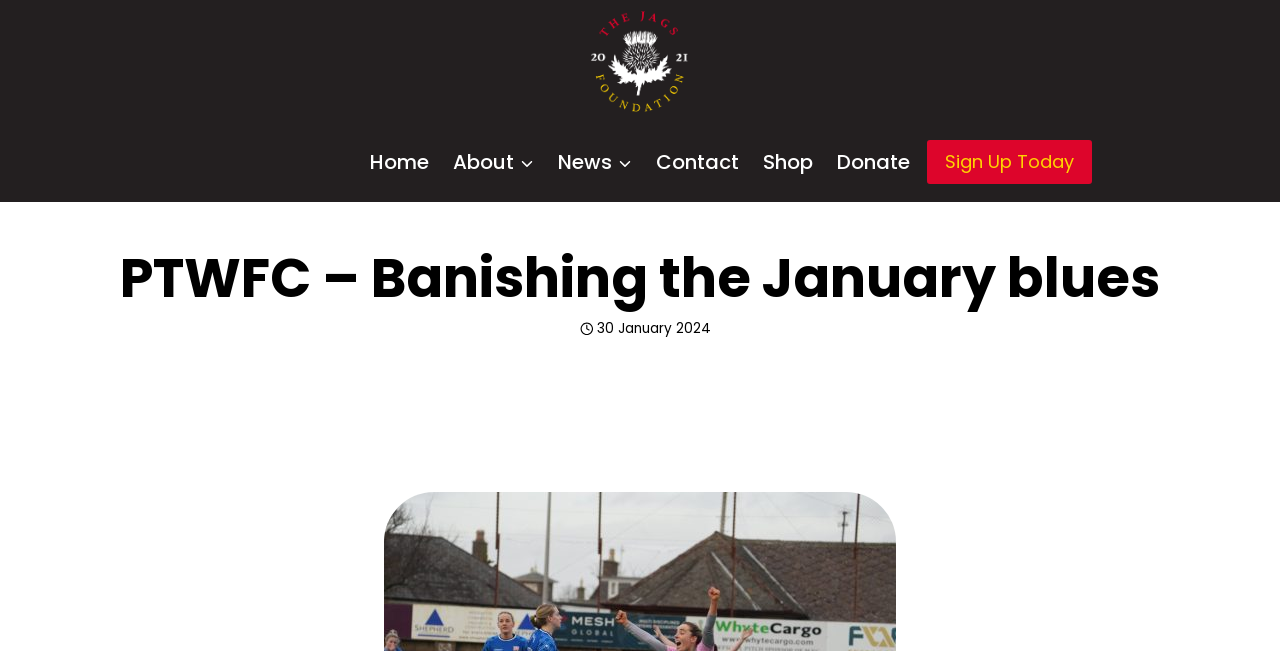Show the bounding box coordinates of the region that should be clicked to follow the instruction: "View the recent comments."

None